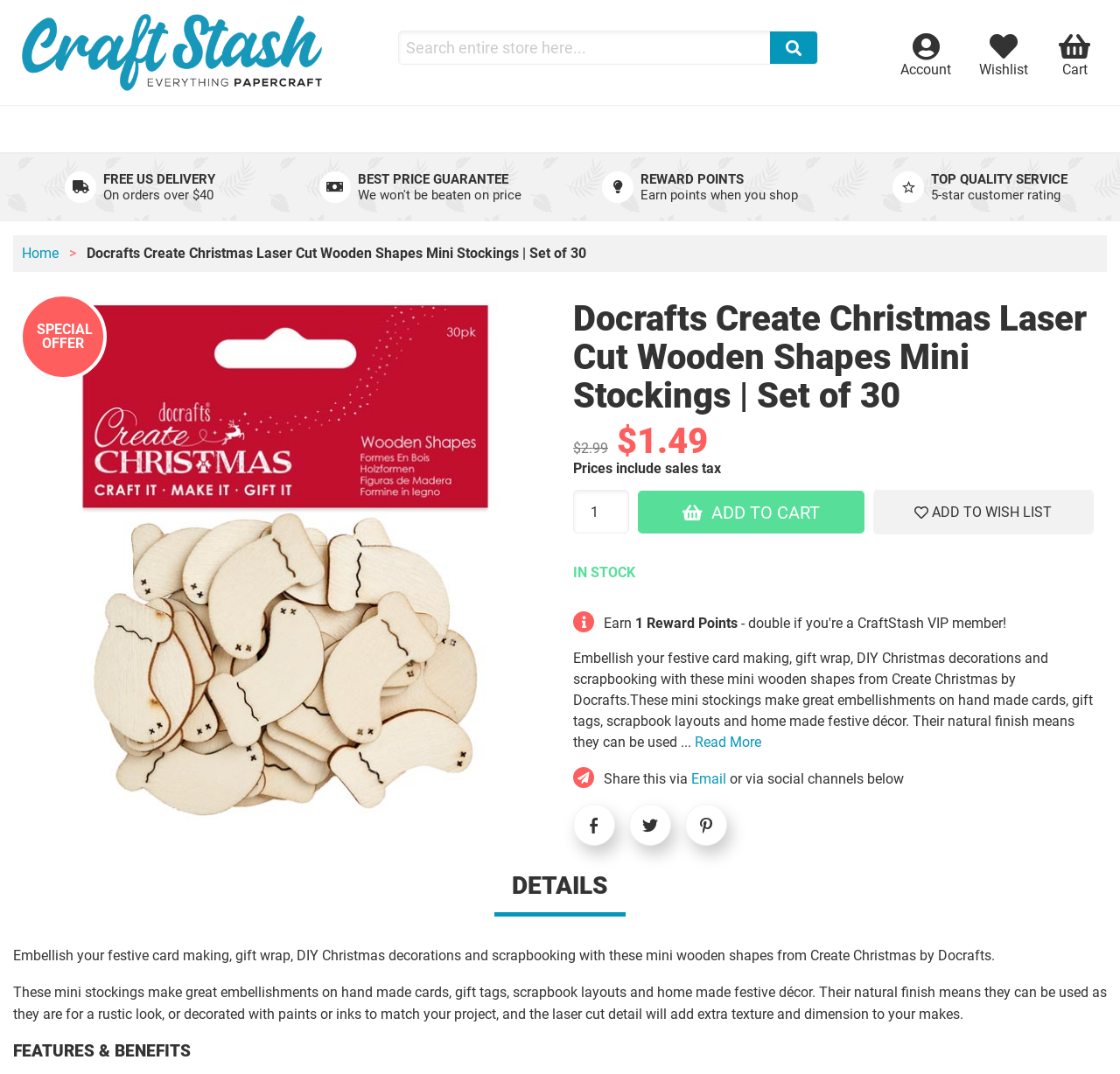Can you find the bounding box coordinates of the area I should click to execute the following instruction: "Share on social media"?

[0.512, 0.769, 0.552, 0.785]